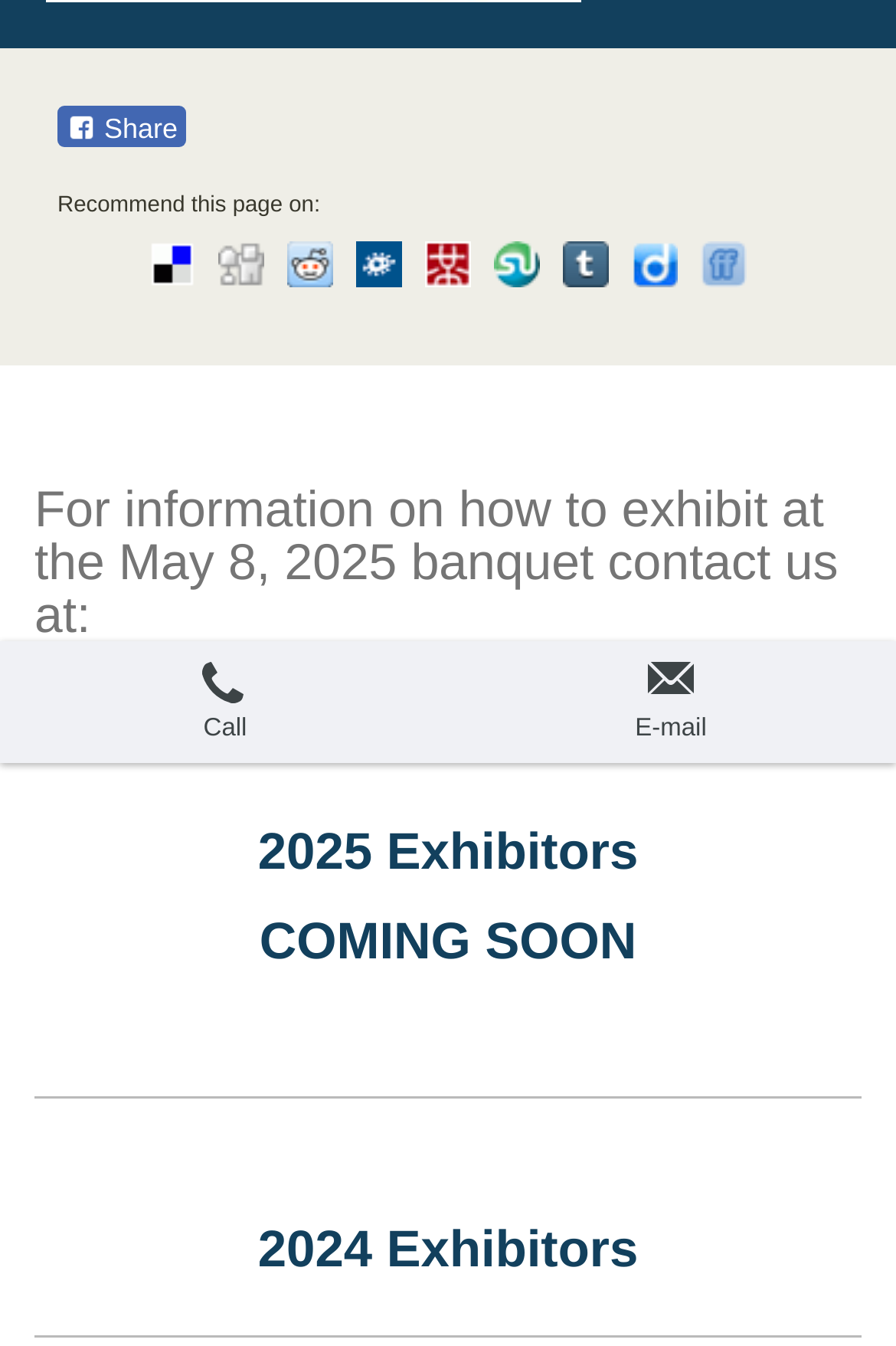Find the bounding box coordinates for the UI element whose description is: "title="Mister Wong"". The coordinates should be four float numbers between 0 and 1, in the format [left, top, right, bottom].

[0.474, 0.179, 0.526, 0.213]